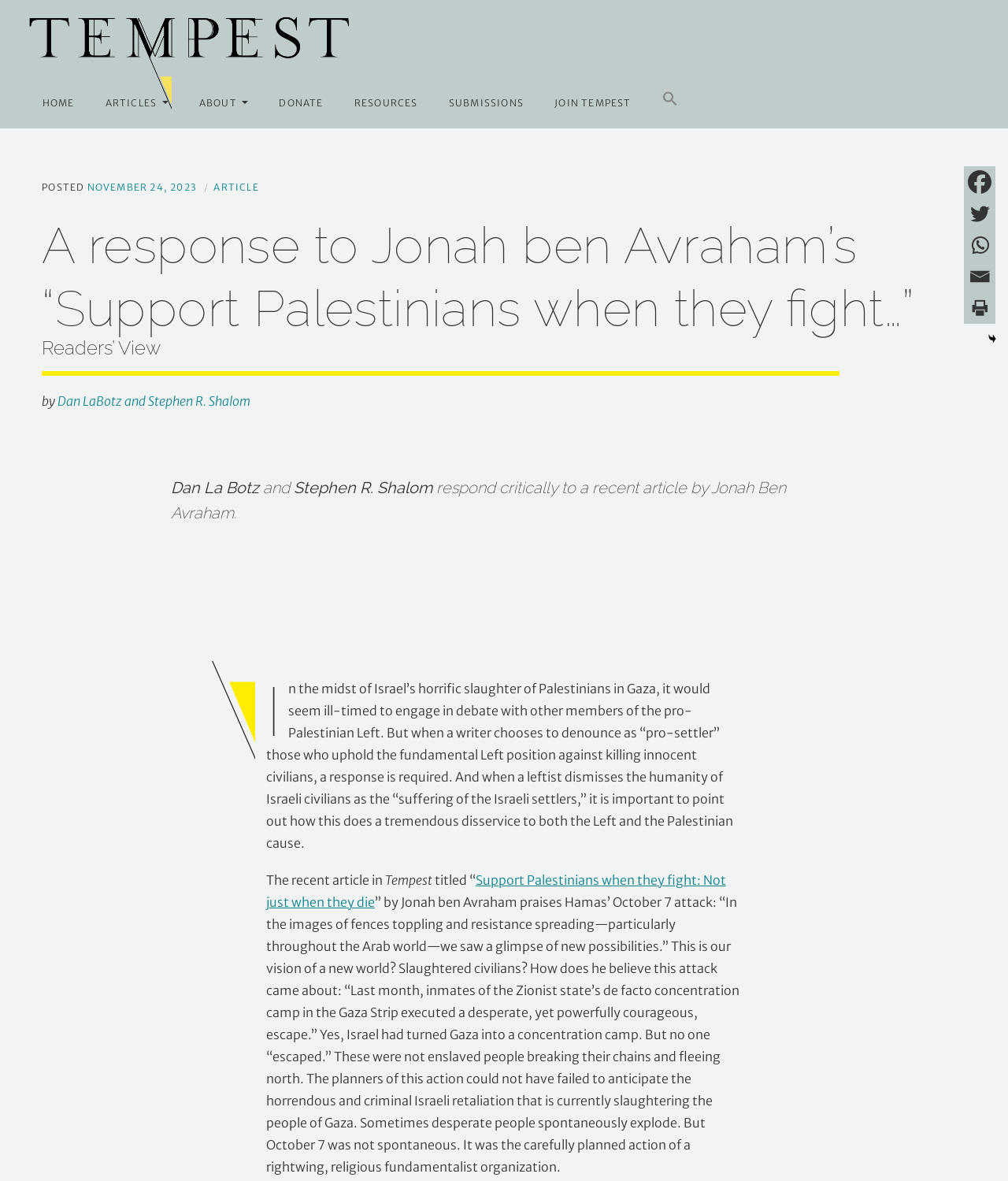Could you locate the bounding box coordinates for the section that should be clicked to accomplish this task: "Click on the HOME link".

[0.028, 0.072, 0.088, 0.102]